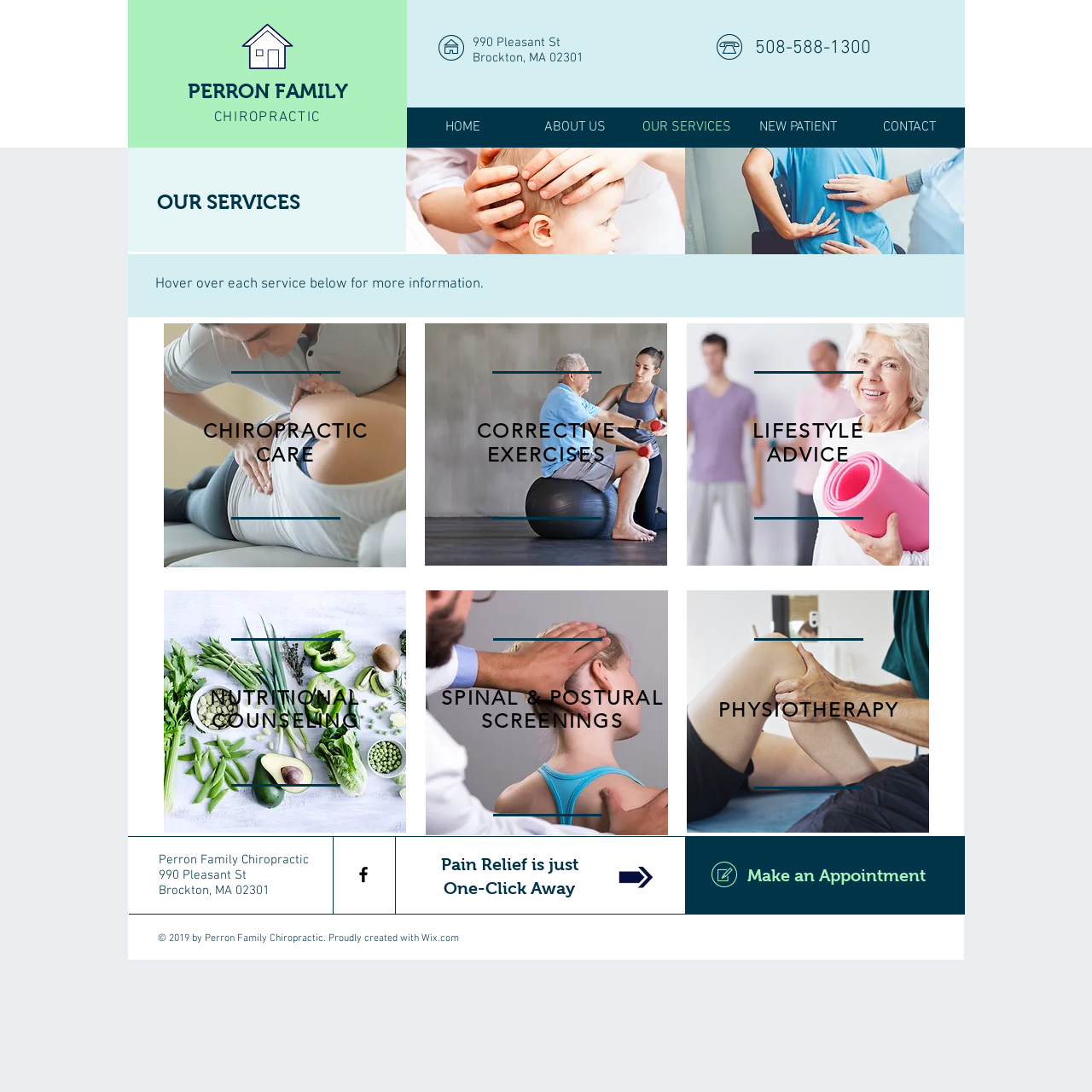Determine the bounding box coordinates for the element that should be clicked to follow this instruction: "Call the phone number 508-588-1300". The coordinates should be given as four float numbers between 0 and 1, in the format [left, top, right, bottom].

[0.691, 0.034, 0.798, 0.055]